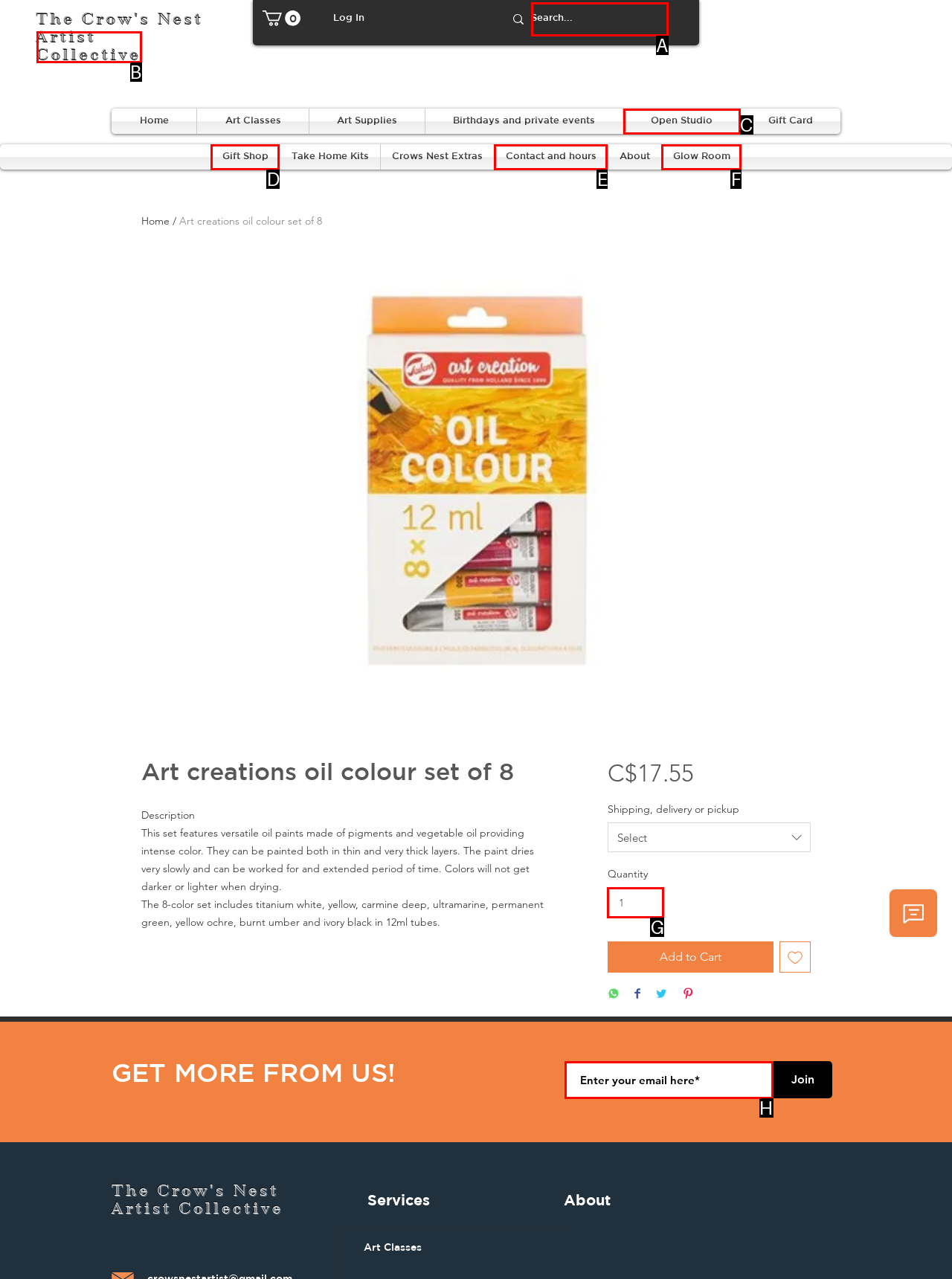From the choices provided, which HTML element best fits the description: input value="1" aria-label="Quantity" value="1"? Answer with the appropriate letter.

G